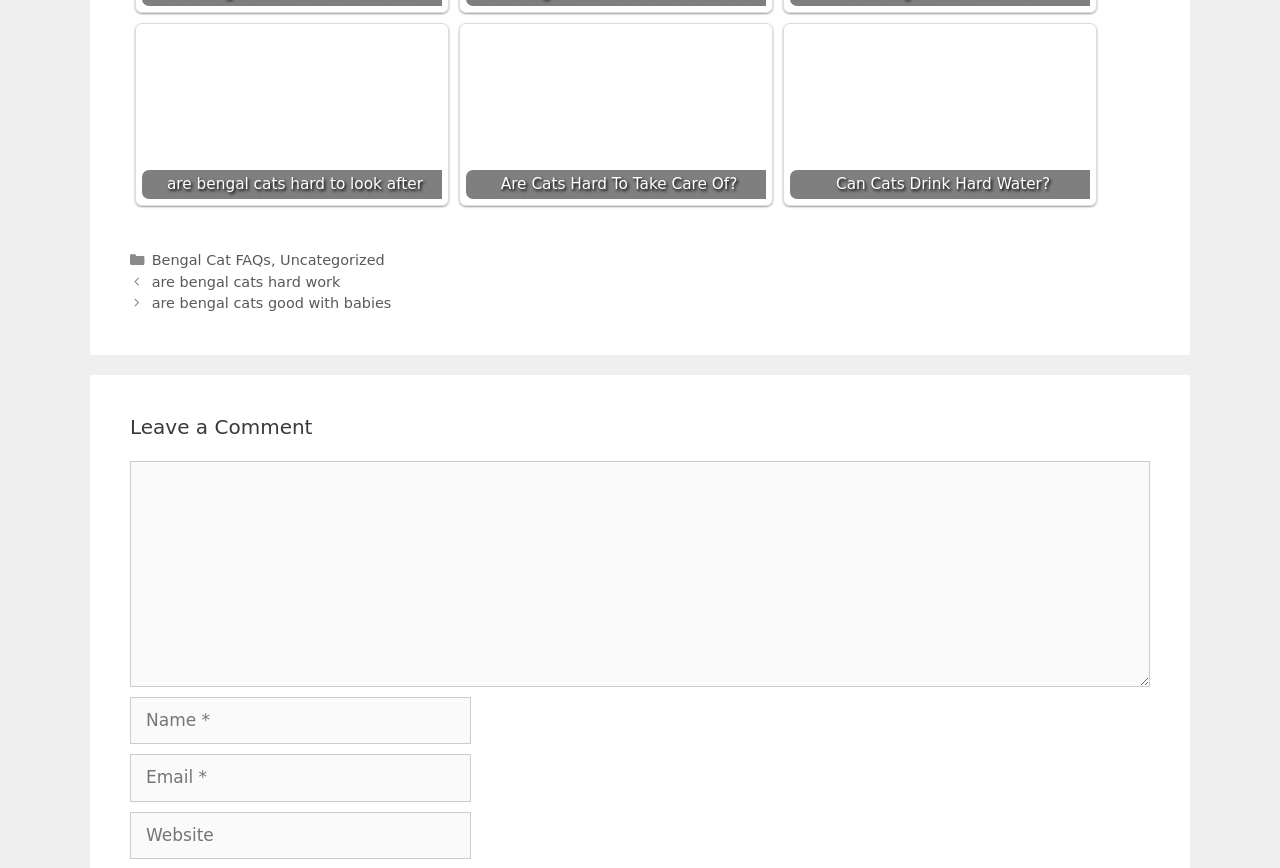Please locate the bounding box coordinates of the element that needs to be clicked to achieve the following instruction: "Leave a comment". The coordinates should be four float numbers between 0 and 1, i.e., [left, top, right, bottom].

[0.102, 0.478, 0.898, 0.508]